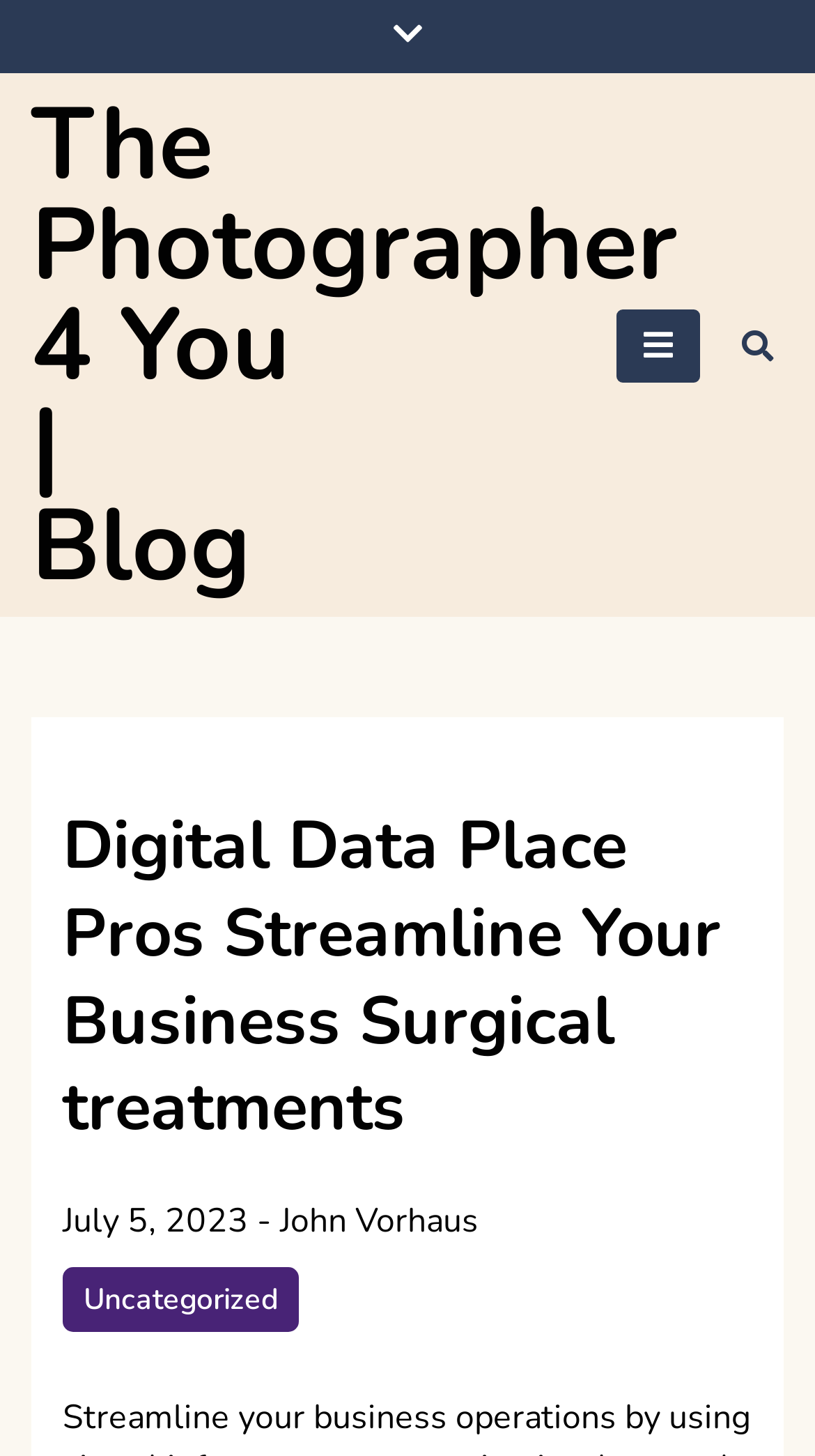Describe the webpage in detail, including text, images, and layout.

The webpage appears to be a blog post from "The Photographer 4 You" with a focus on digital data and business surgical treatments. 

At the top left of the page, there is a link with a icon represented by '\uf078'. Next to it, there is a link with the text "The Photographer 4 You | Blog". 

On the top right side, there are two buttons. The first button has an icon represented by '\uf0c9' and is not expanded. The second button has an icon represented by '\uf002'. 

Below these elements, there is a header section that spans most of the page width. Within this section, there is a heading that reads "Digital Data Place Pros Streamline Your Business Surgical treatments". 

Below the heading, there is a link with the date "July 5, 2023", followed by a hyphen and a link with the author's name "John Vorhaus". 

Further down, there is a link with the category "Uncategorized". 

At the bottom right of the page, there is another link with an icon represented by '\uf077'.